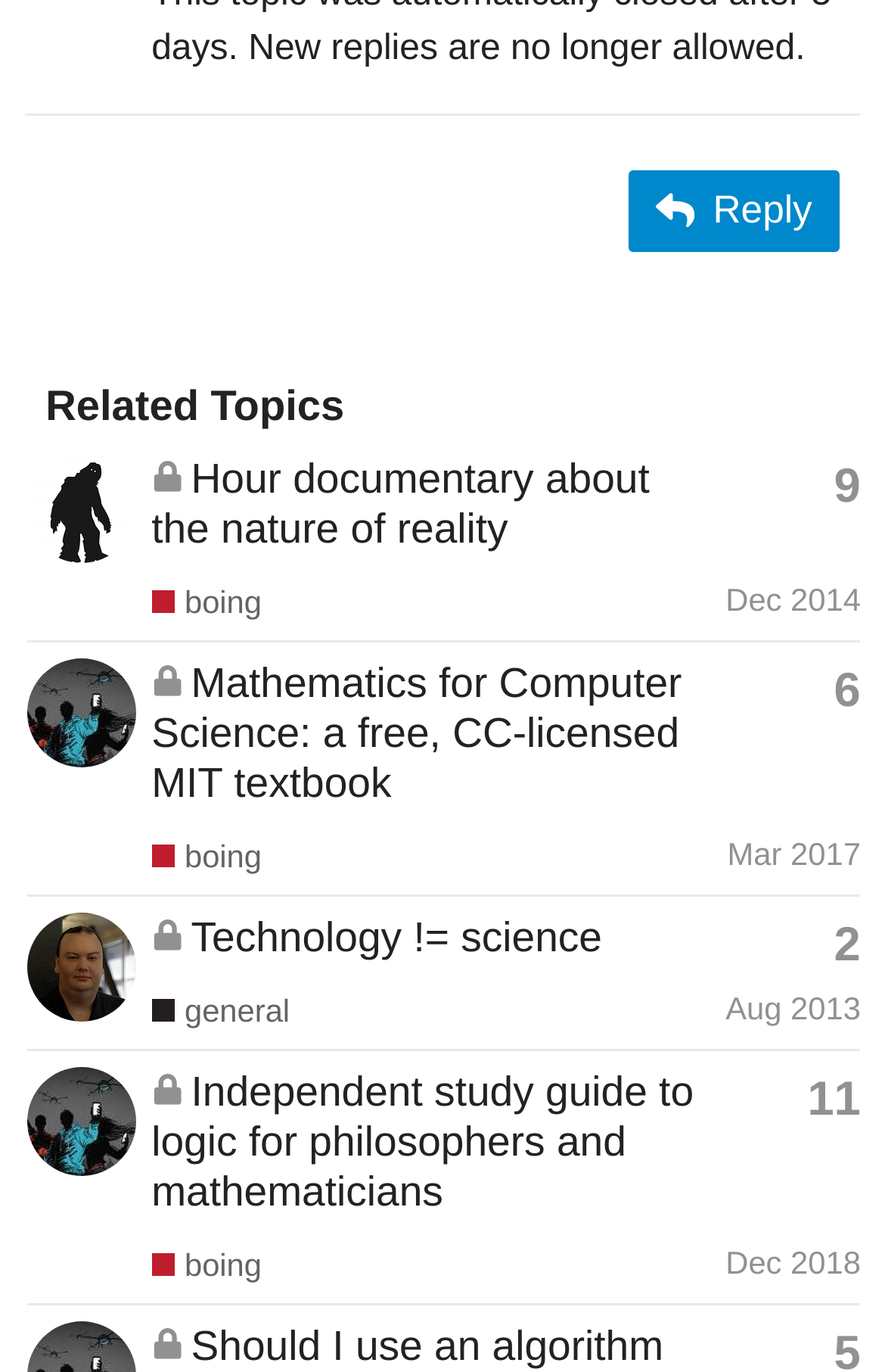When was the topic 'Independent study guide to logic for philosophers and mathematicians' created?
Can you provide an in-depth and detailed response to the question?

The topic 'Independent study guide to logic for philosophers and mathematicians' is listed in the fourth row of the webpage, and its creation date is December 26, 2018. This information can be found in the generic element that contains the topic's creation date.